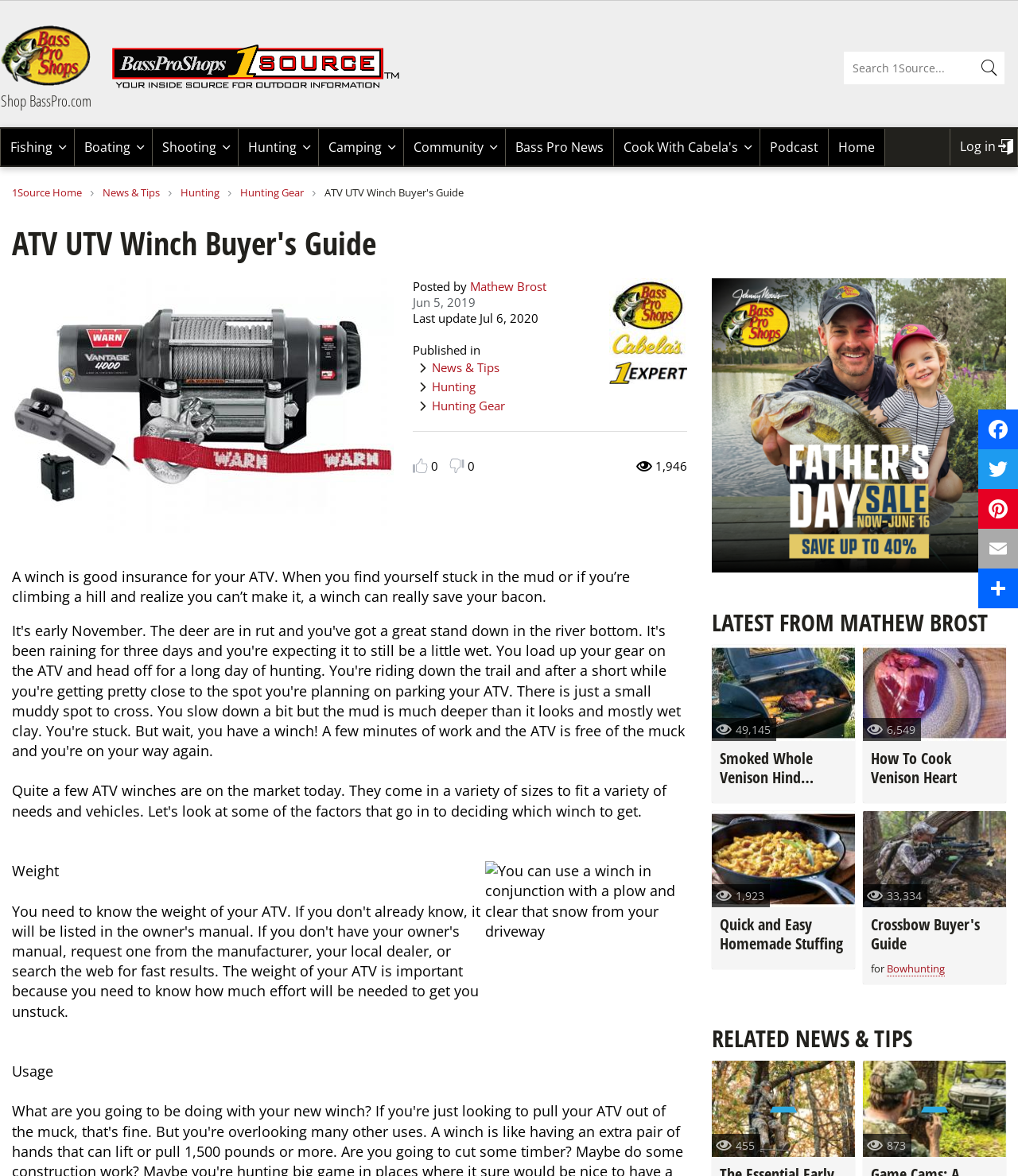Given the element description: "Trout", predict the bounding box coordinates of this UI element. The coordinates must be four float numbers between 0 and 1, given as [left, top, right, bottom].

[0.344, 0.575, 0.688, 0.609]